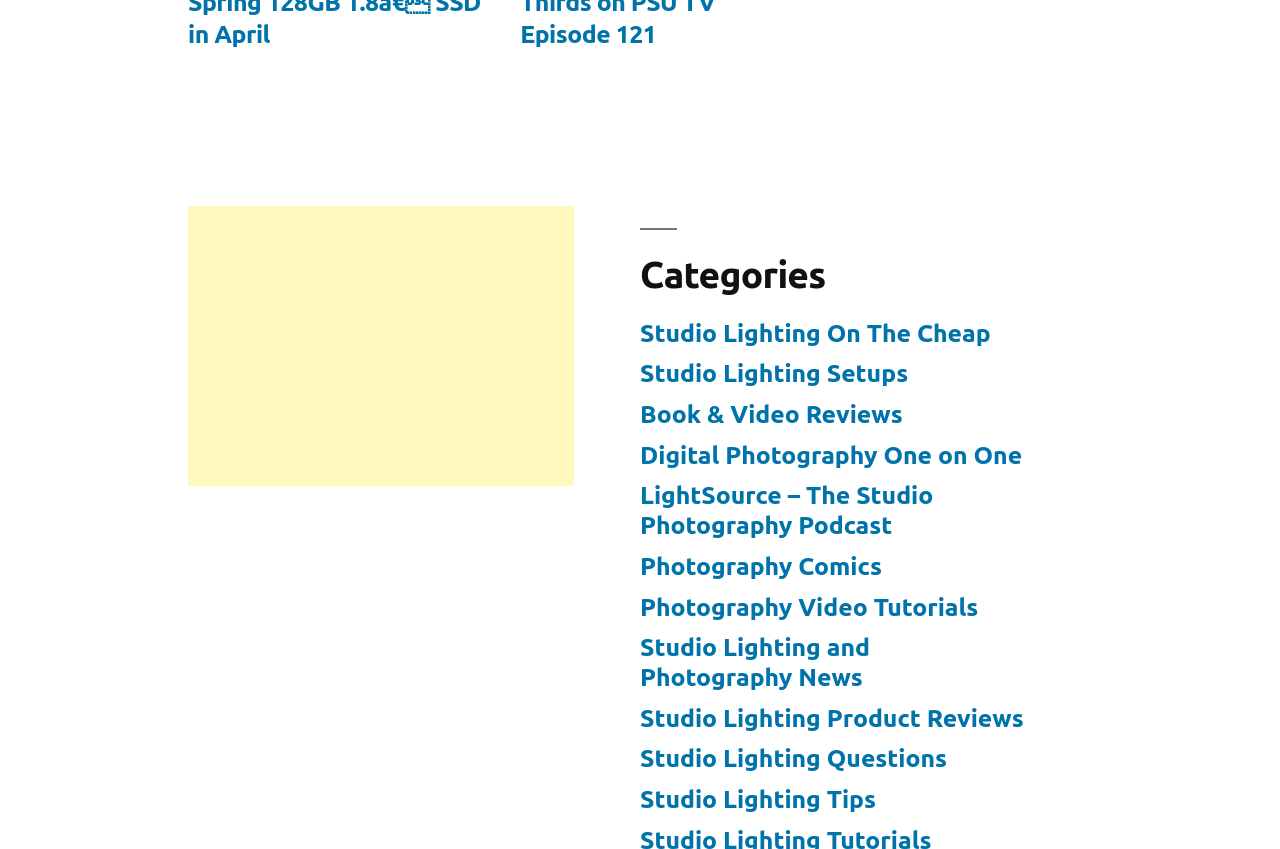Using the information shown in the image, answer the question with as much detail as possible: What is the main category of links on this webpage?

The main category of links on this webpage is 'Studio Lighting' because the heading 'Categories' is followed by a list of links related to studio lighting, such as 'Studio Lighting On The Cheap', 'Studio Lighting Setups', and so on.